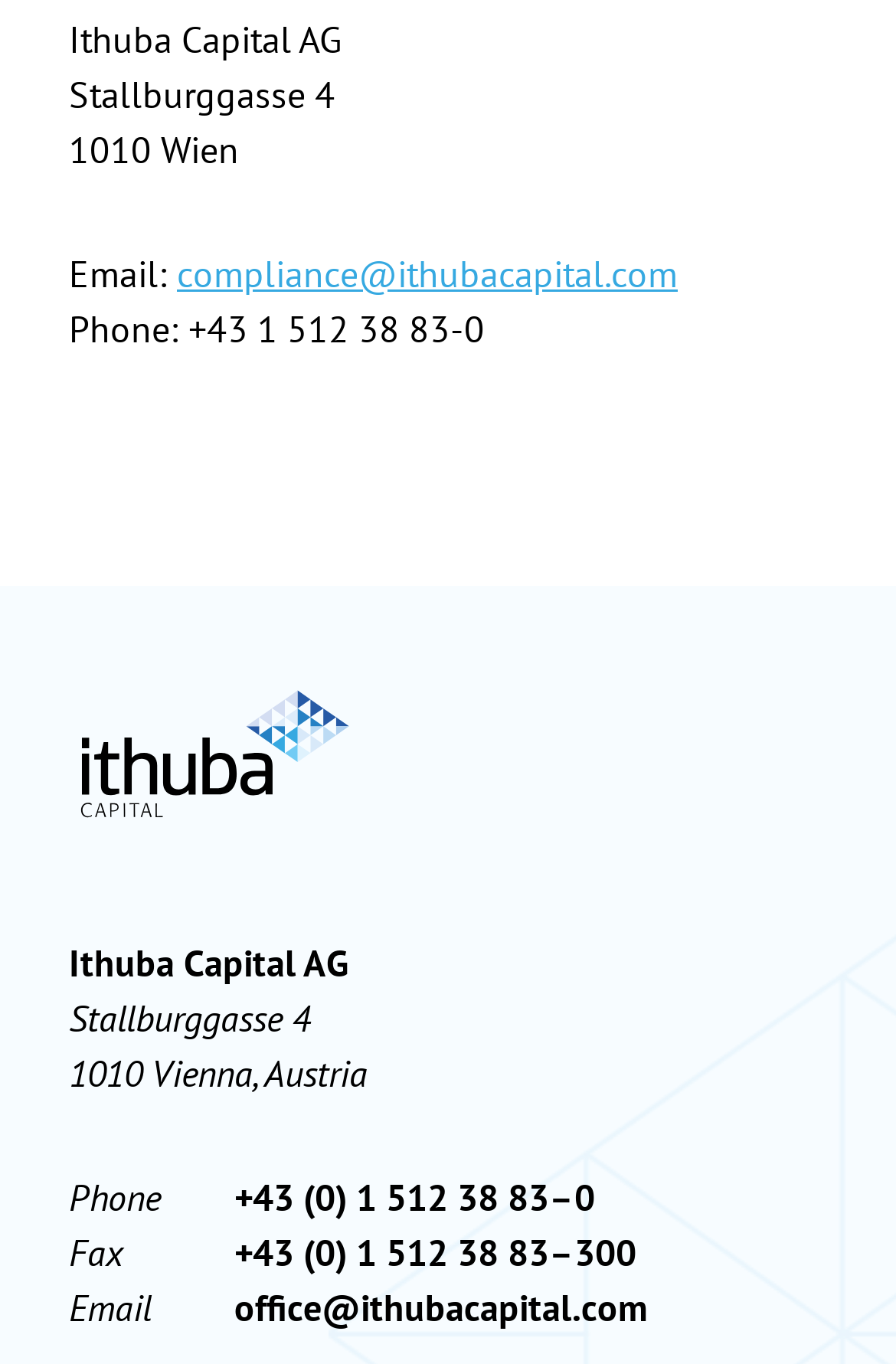Using the image as a reference, answer the following question in as much detail as possible:
What is the phone number of the company?

The phone number of the company is mentioned in static text elements with IDs 89 and 41 as '+43 1 512 38 83-0'.